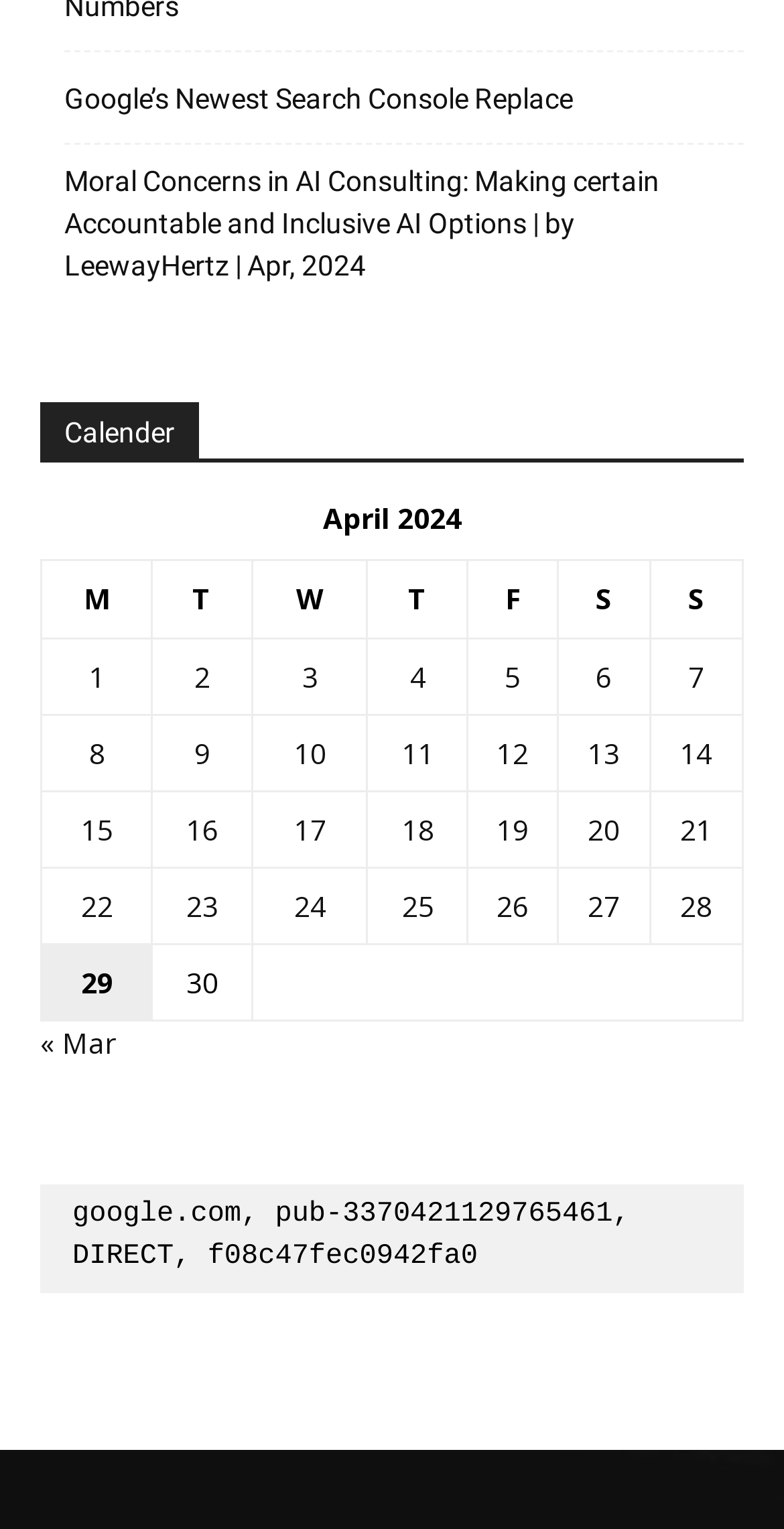Find the bounding box coordinates for the element described here: "Menu".

None